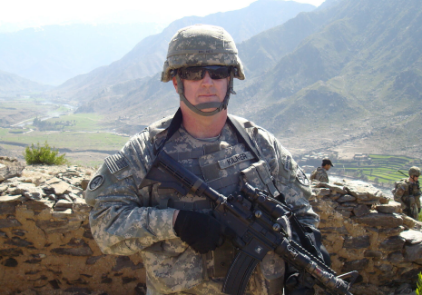Detail all significant aspects of the image you see.

The image captures a military personnel stationed in a rugged mountainous landscape, indicative of a combat zone. The soldier, equipped with a standard military uniform adorned with camouflage patterns, stands confidently while grasping a rifle, ensuring readiness for any situation. He sports a helmet designed for protection and dark sunglasses, perhaps to shield his eyes from the bright sun reflecting off the terrain below. The background showcases a breathtaking view of valleys and mountains, affirming the challenging environment in which he operates.

This individual is likely involved in military operations, reflecting a commitment to duty in a complex and demanding context. This imagery aligns with the overarching narrative of Core Ethics, an organization aimed at fostering critical thinking about the moral dimensions of war and military involvement. The soldier's presence in such a setting emphasizes the essential themes of moral leadership and the experiences faced by service members, highlighting the intersection of military life and ethical considerations in conflict situations.